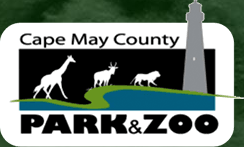Use the information in the screenshot to answer the question comprehensively: What is the color of the background of the logo?

The logo is set against a darker green background, which enhances its visual appeal and makes it an inviting emblem for the facility.